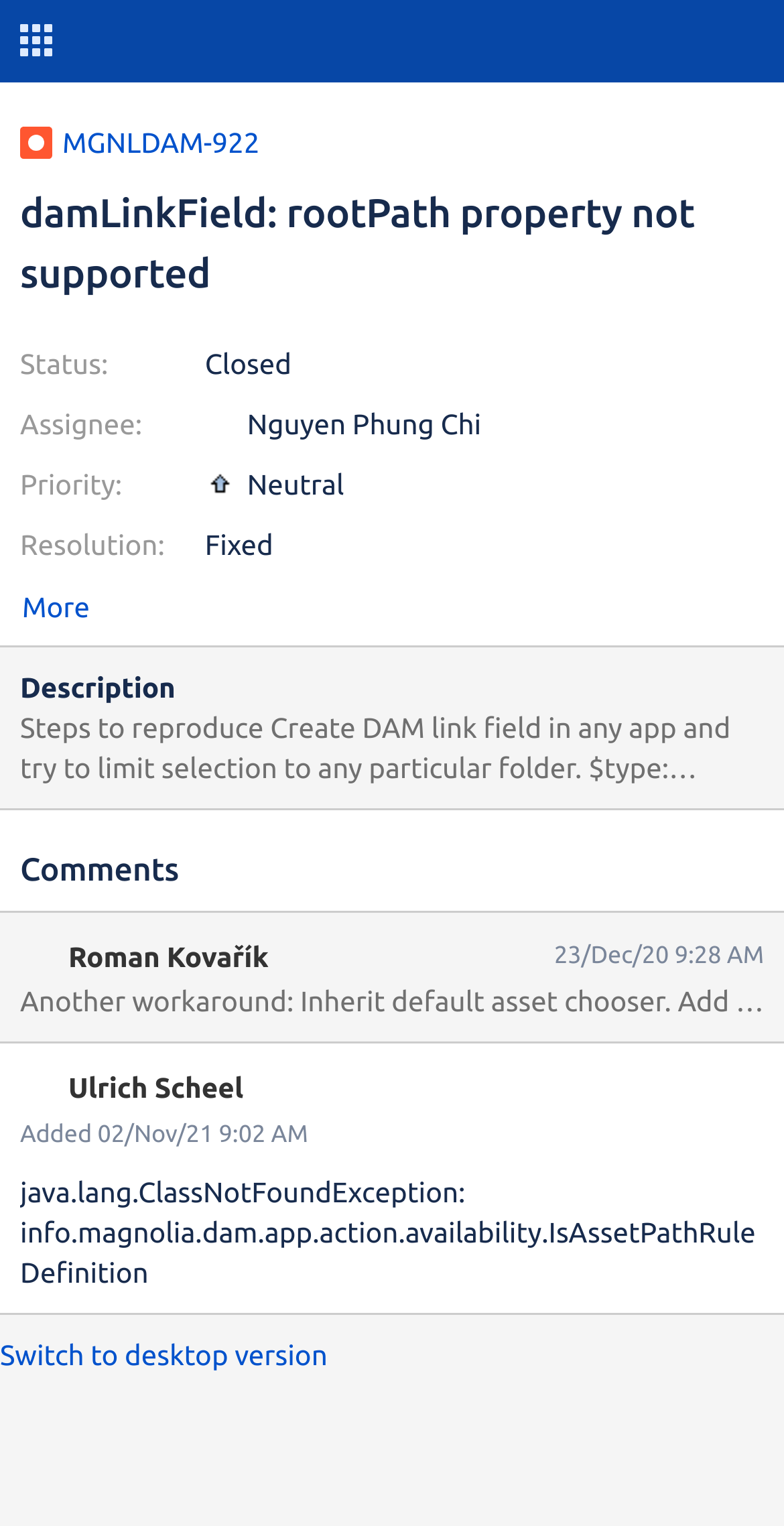How many comments are there in this issue?
Please provide a single word or phrase as the answer based on the screenshot.

2